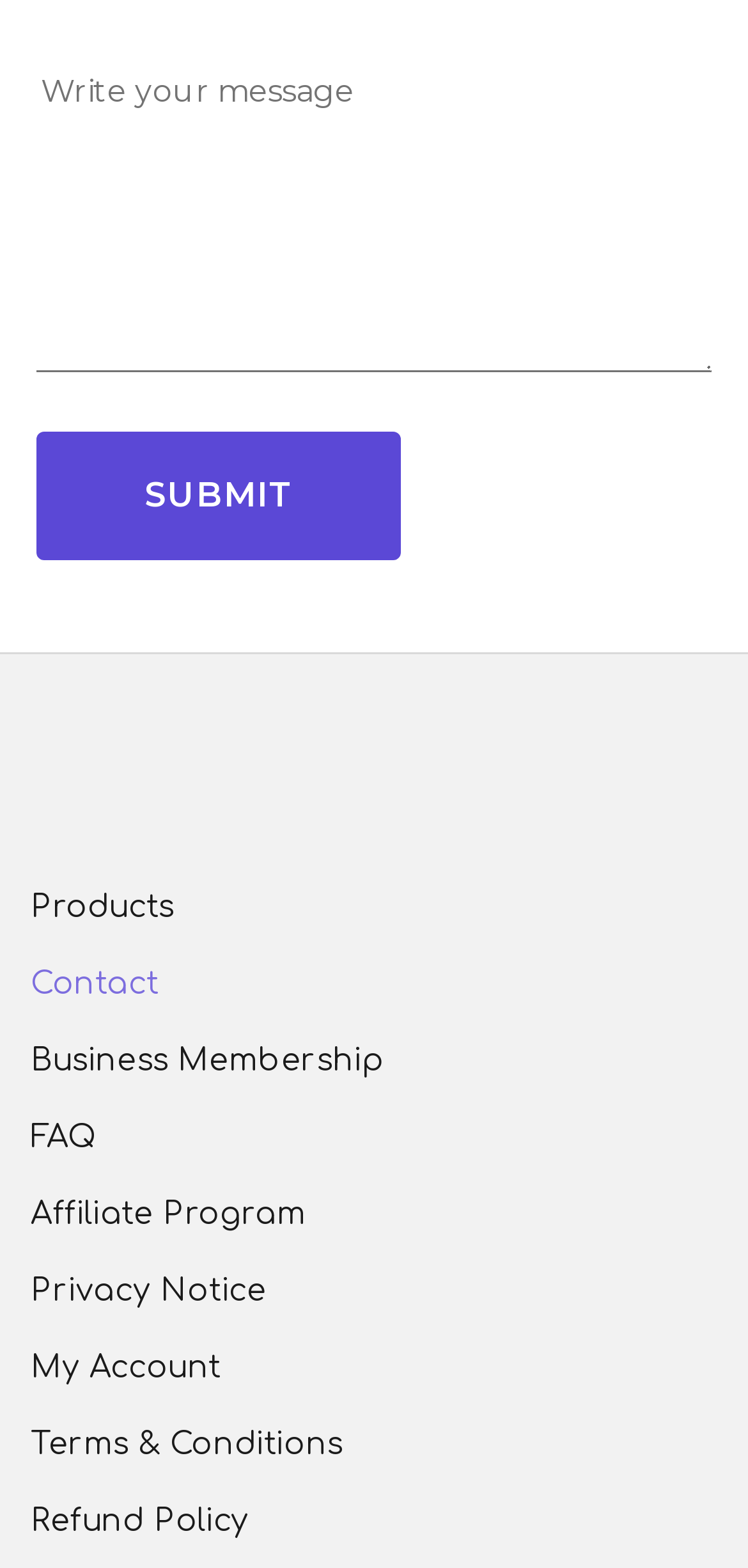Locate the bounding box coordinates of the area where you should click to accomplish the instruction: "Visit the 10 Best Net 30 Vendor Accounts for a new business page".

[0.041, 0.453, 0.81, 0.502]